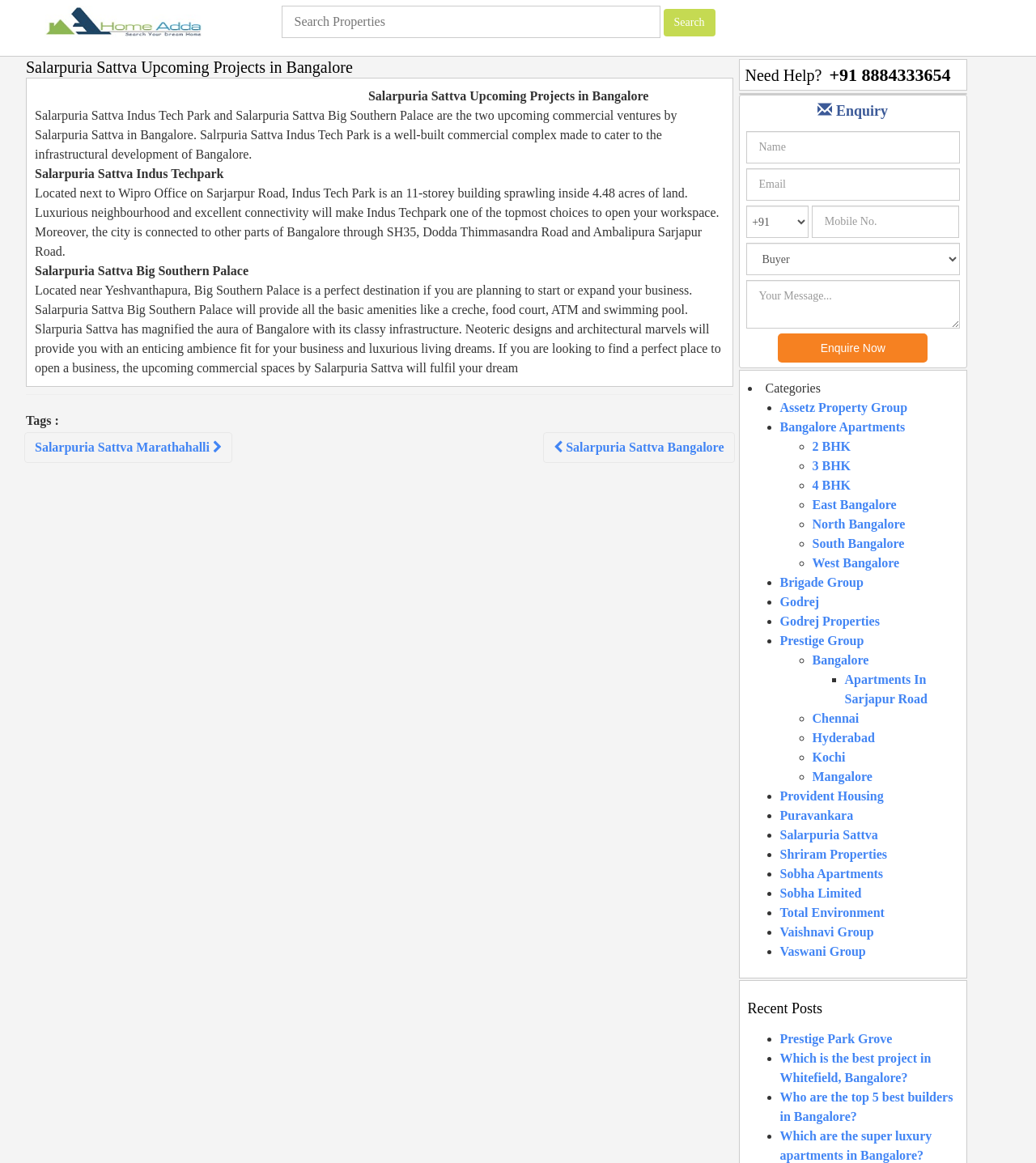Reply to the question with a single word or phrase:
What is the purpose of the enquiry form?

To enquire about properties